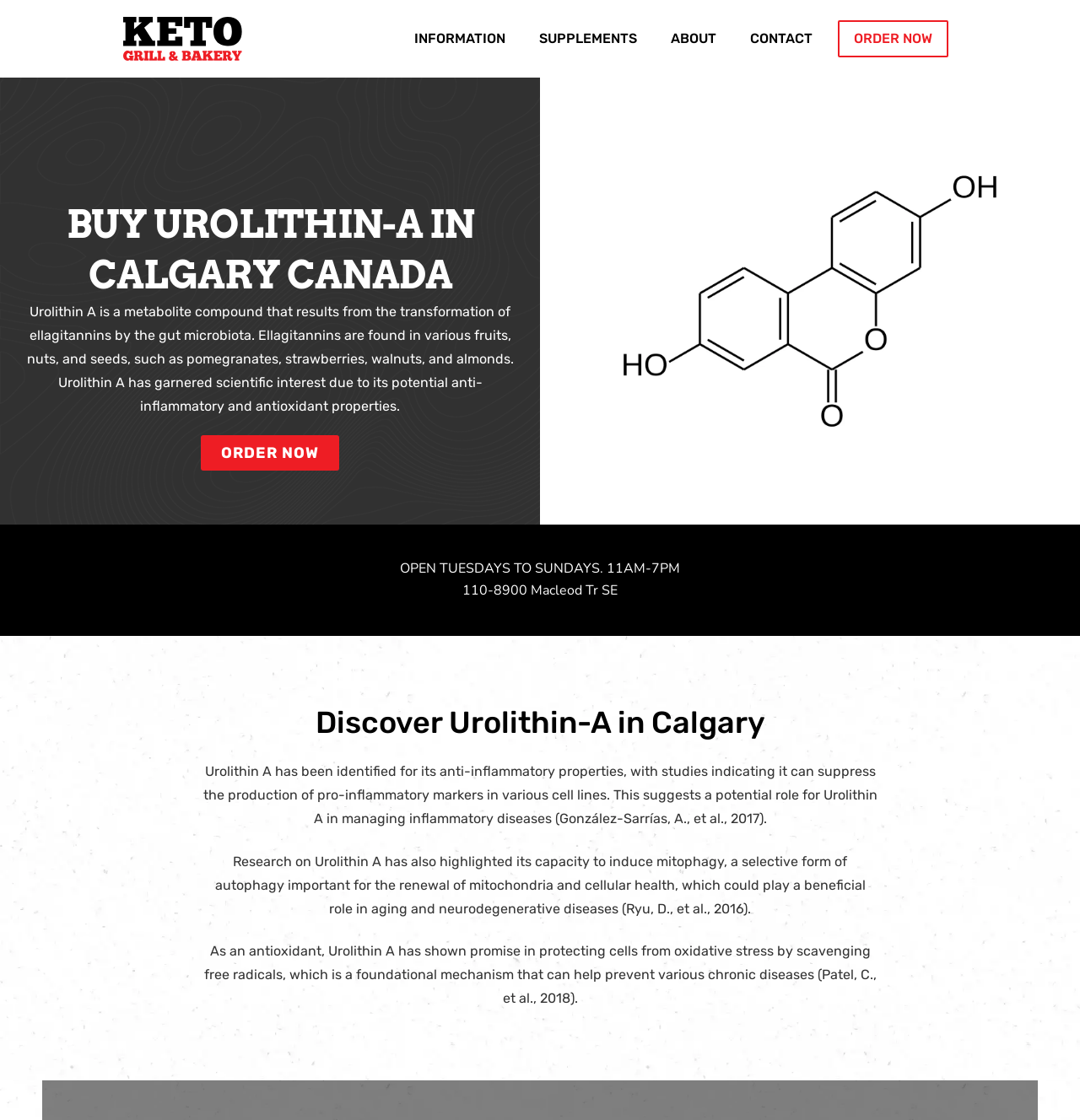What is the address of Keto Grill & Bakery?
Please craft a detailed and exhaustive response to the question.

The address of Keto Grill & Bakery is mentioned on the webpage as '110-8900 Macleod Tr SE', which is likely the location where customers can buy Urolithin-A in Calgary.